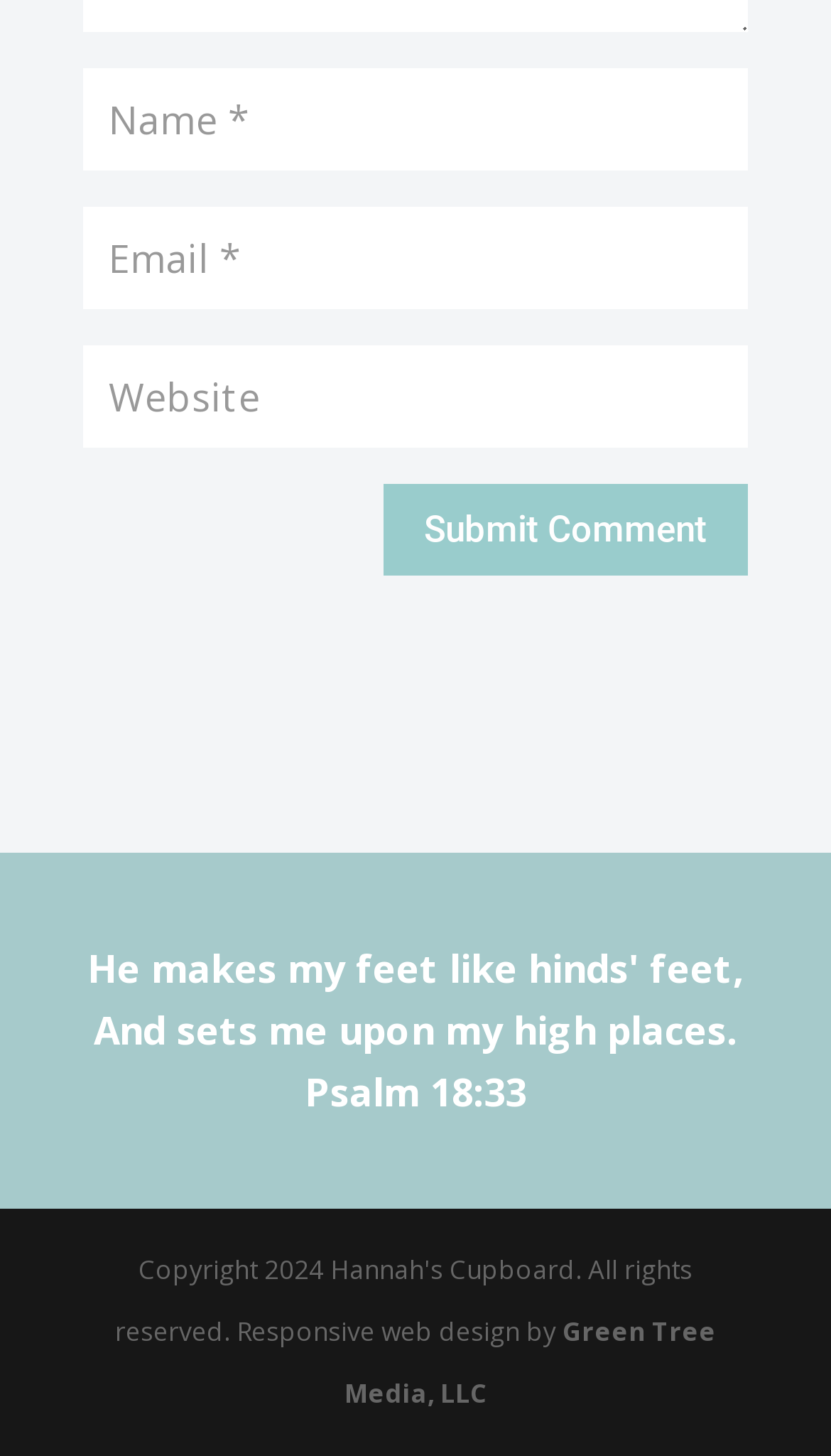Using a single word or phrase, answer the following question: 
How many links are there at the bottom of the page?

2